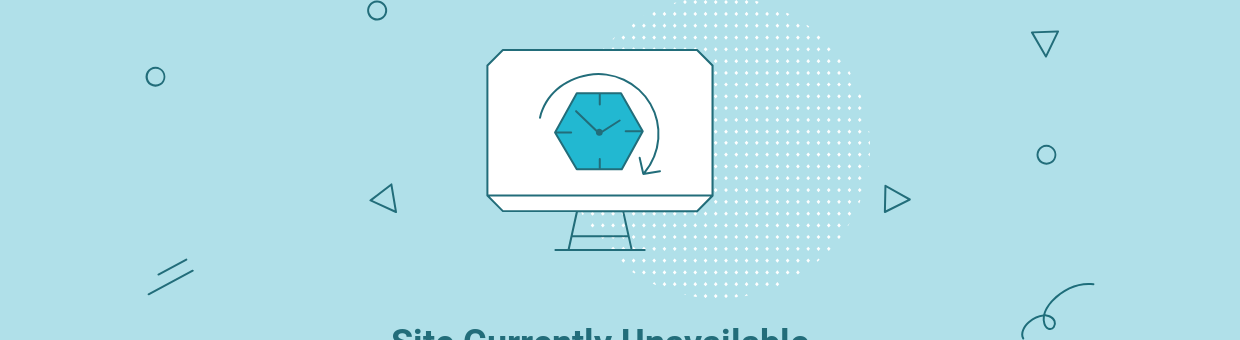Consider the image and give a detailed and elaborate answer to the question: 
What shape is the clock icon?

The caption describes the clock icon as hexagonal, which is a stylized representation of time or a wait, symbolizing the idea that the site is currently unavailable.